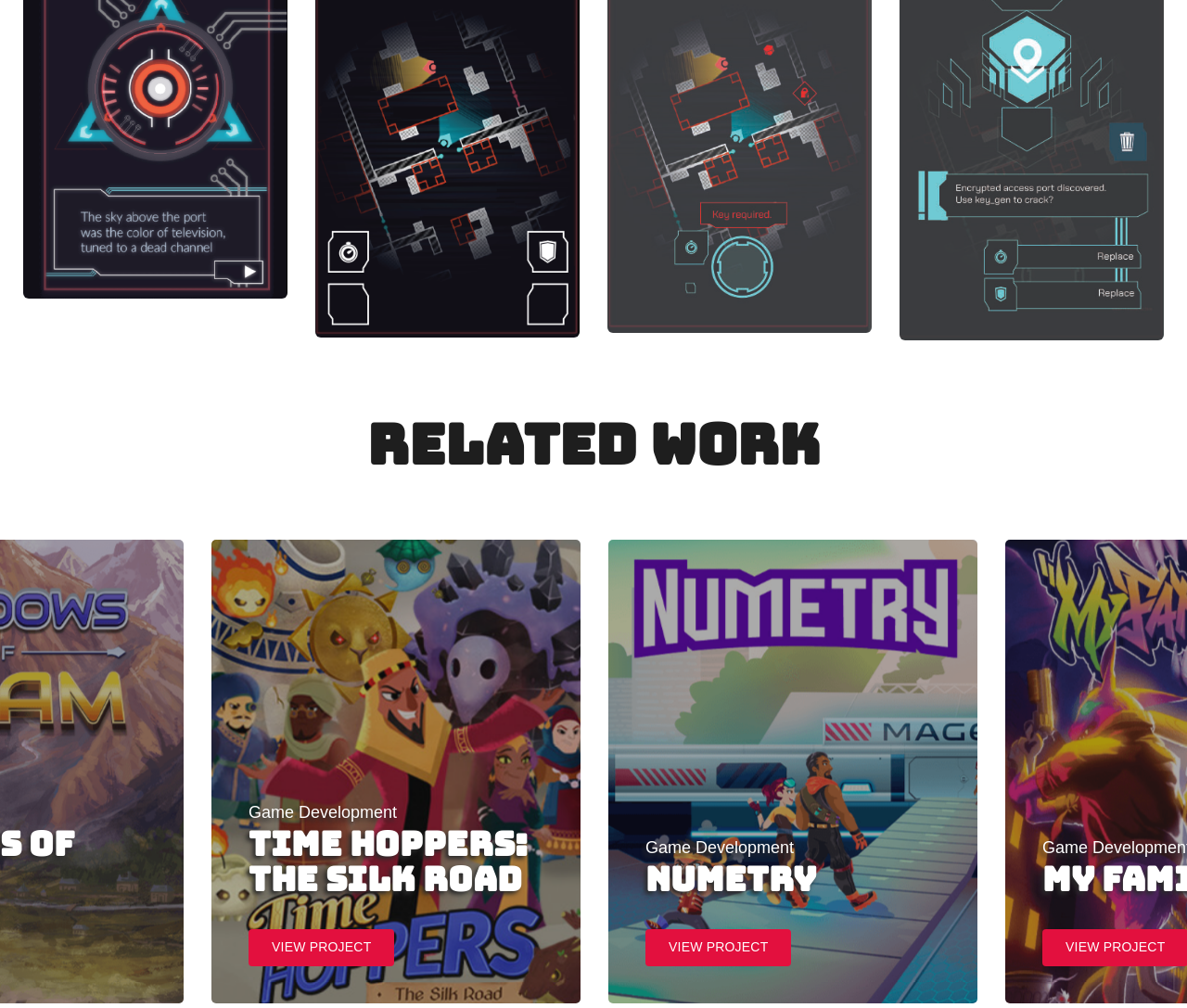Show the bounding box coordinates of the region that should be clicked to follow the instruction: "view project."

[0.209, 0.922, 0.332, 0.959]